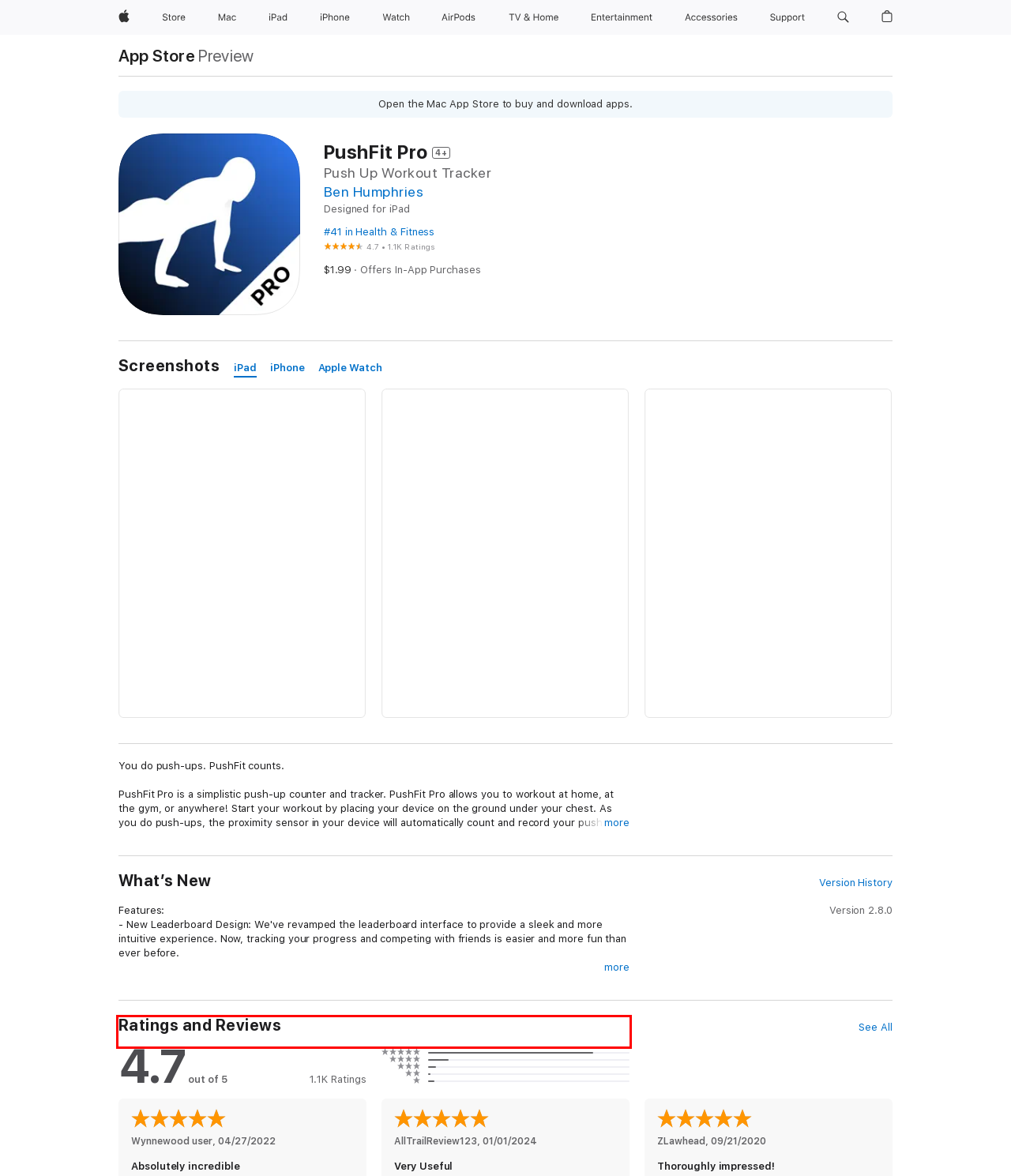You have a webpage screenshot with a red rectangle surrounding a UI element. Extract the text content from within this red bounding box.

- VoiceOver Improvements: We've listened to your feedback and made significant improvements to VoiceOver functionality, ensuring that the app is more accessible to all users.